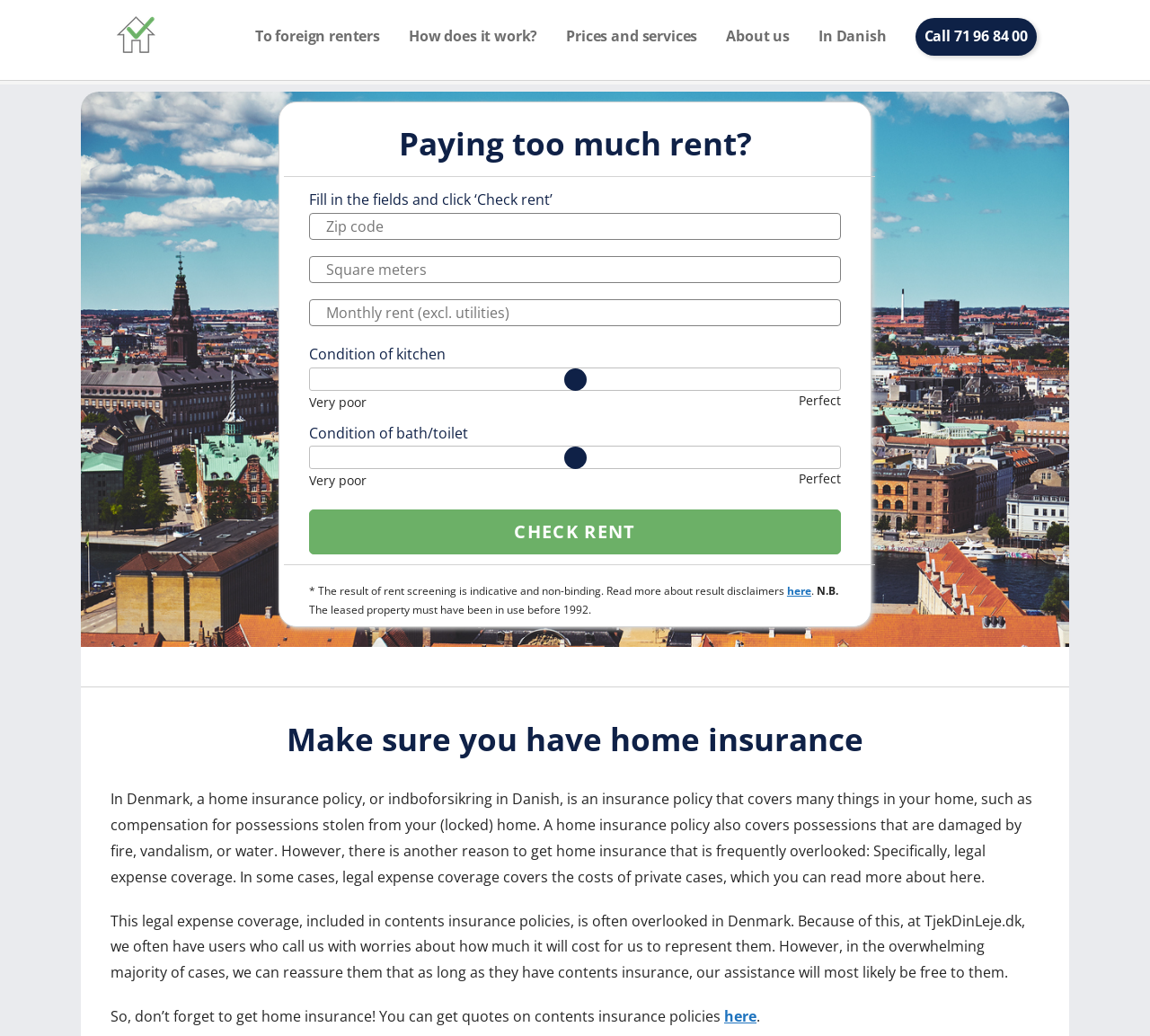Please provide the bounding box coordinates in the format (top-left x, top-left y, bottom-right x, bottom-right y). Remember, all values are floating point numbers between 0 and 1. What is the bounding box coordinate of the region described as: Wikipedia

None